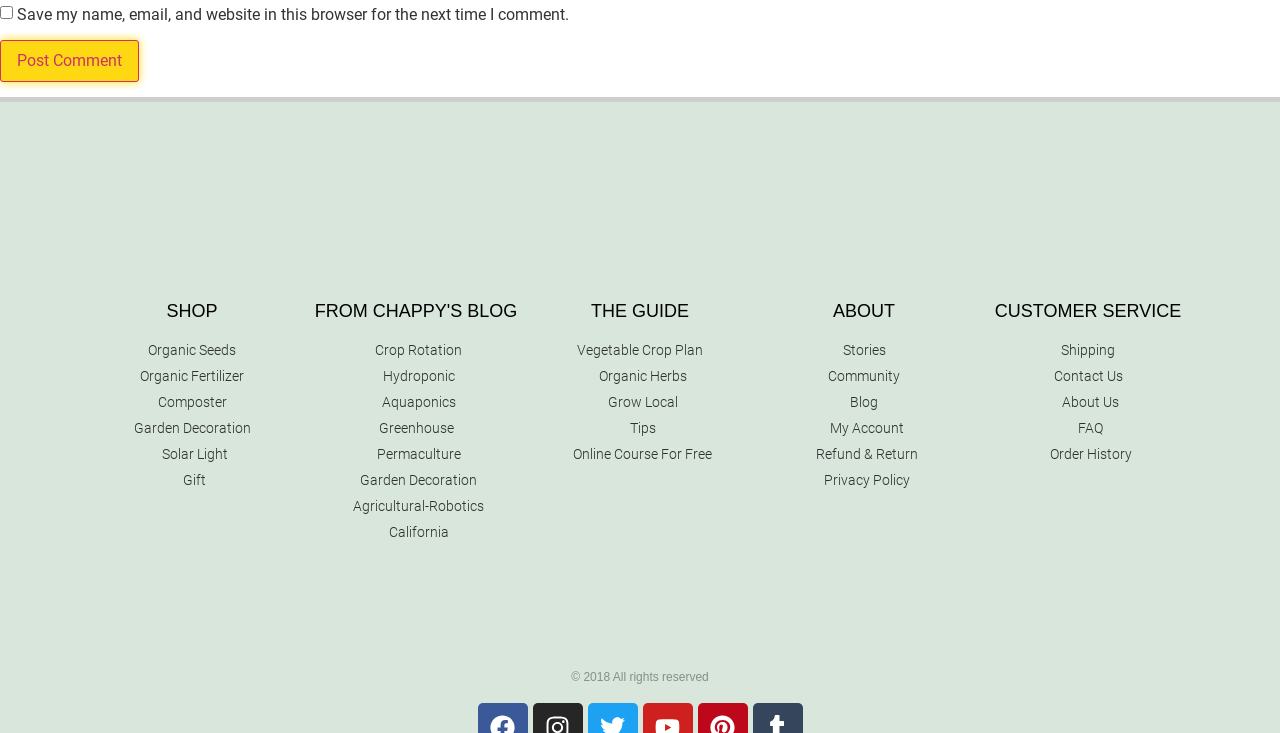Please find the bounding box coordinates of the element that needs to be clicked to perform the following instruction: "Contact 'Customer Service'". The bounding box coordinates should be four float numbers between 0 and 1, represented as [left, top, right, bottom].

[0.762, 0.499, 0.938, 0.527]